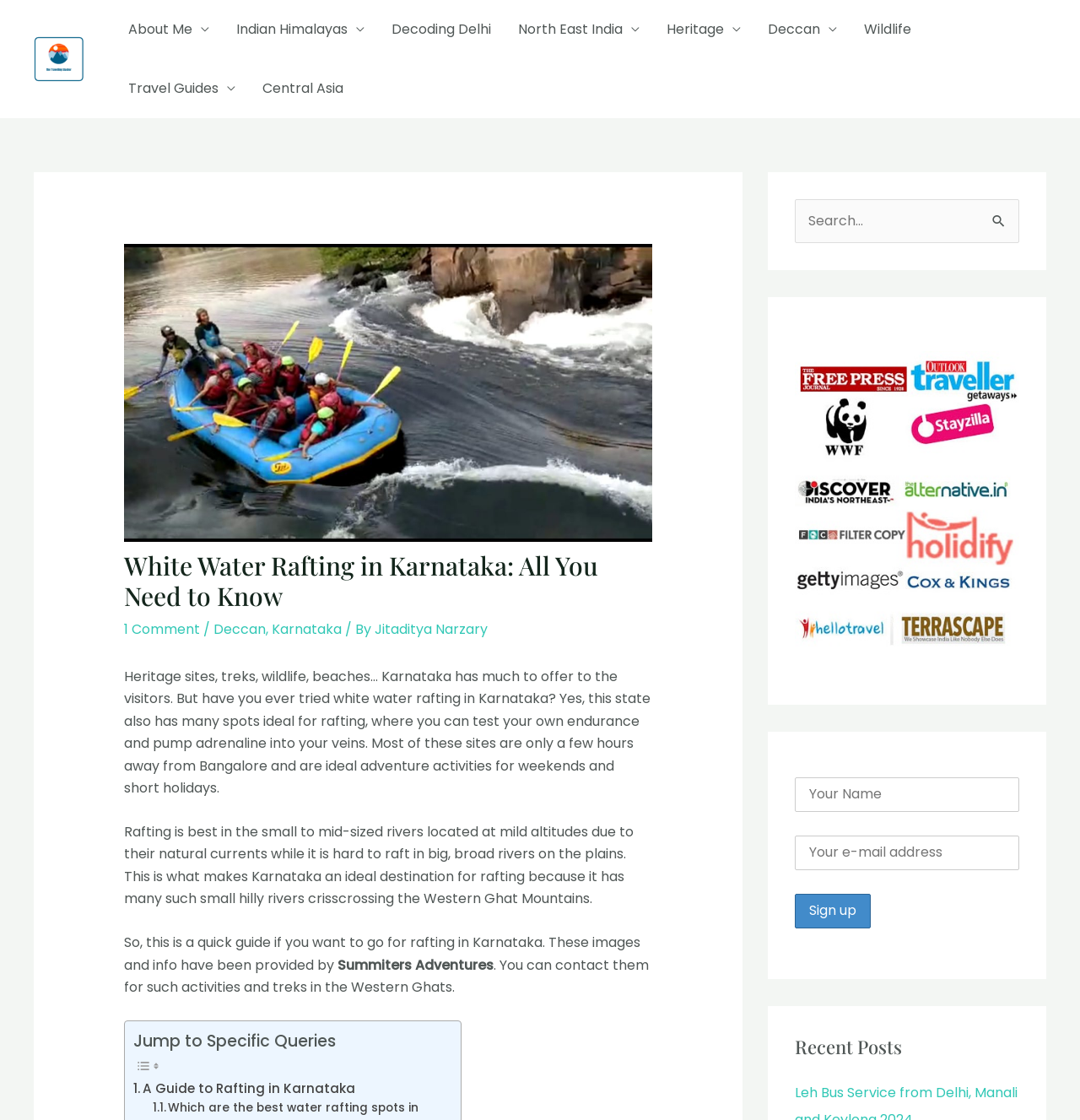Can you locate the main headline on this webpage and provide its text content?

White Water Rafting in Karnataka: All You Need to Know